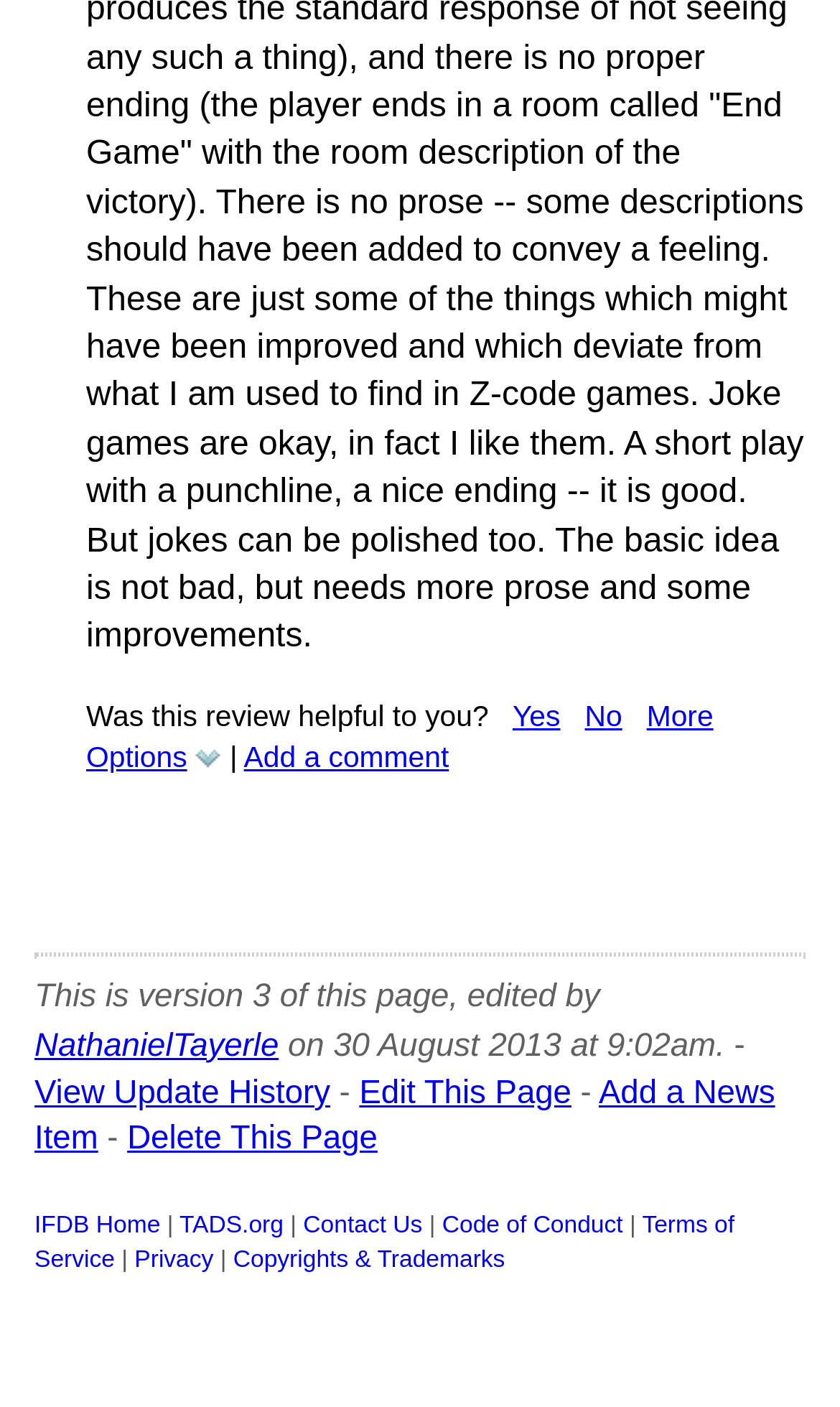Based on the element description Terms of Service, identify the bounding box of the UI element in the given webpage screenshot. The coordinates should be in the format (top-left x, top-left y, bottom-right x, bottom-right y) and must be between 0 and 1.

[0.041, 0.857, 0.874, 0.9]